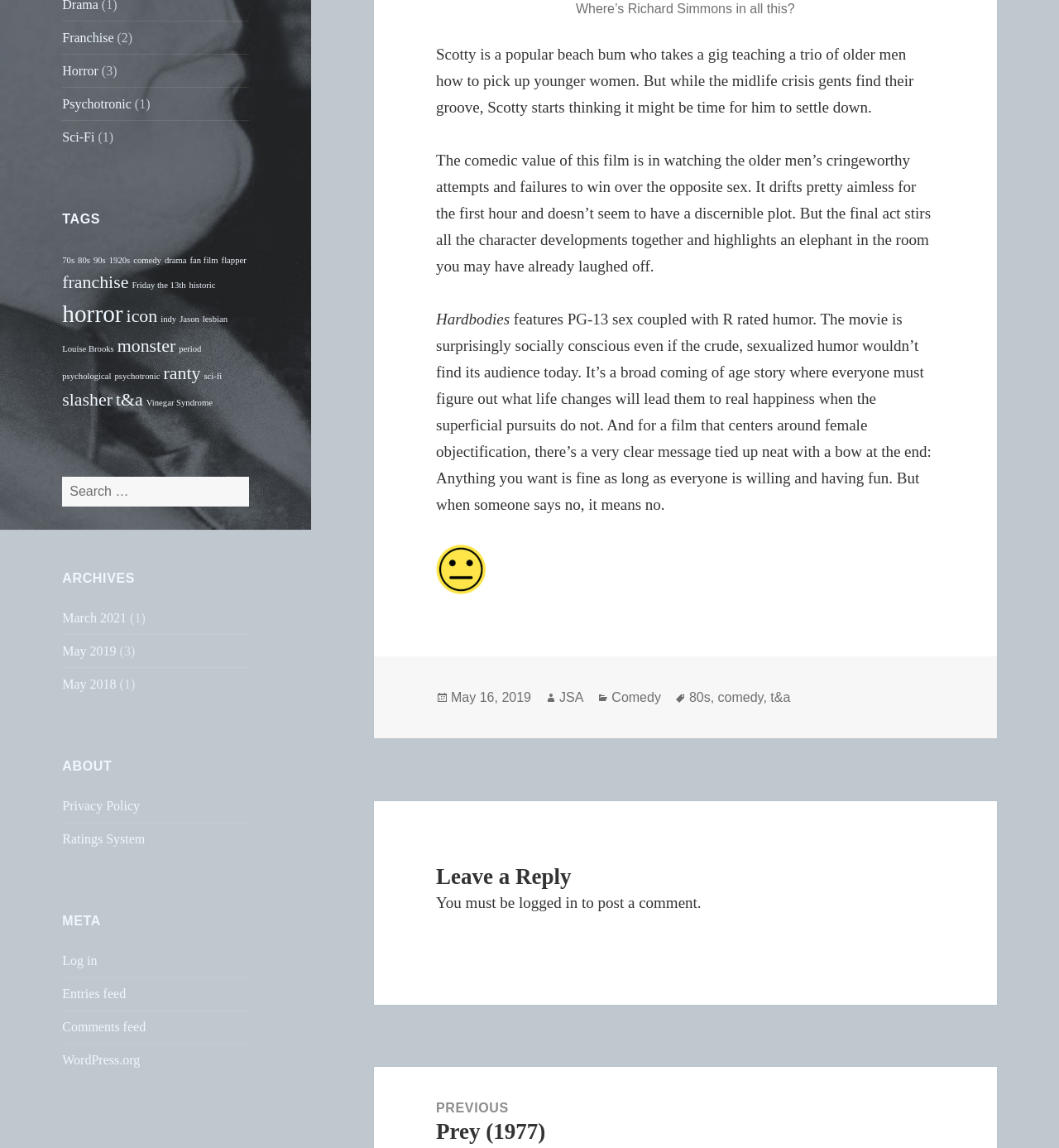Given the description of the UI element: "Louise Brooks", predict the bounding box coordinates in the form of [left, top, right, bottom], with each value being a float between 0 and 1.

[0.059, 0.3, 0.108, 0.308]